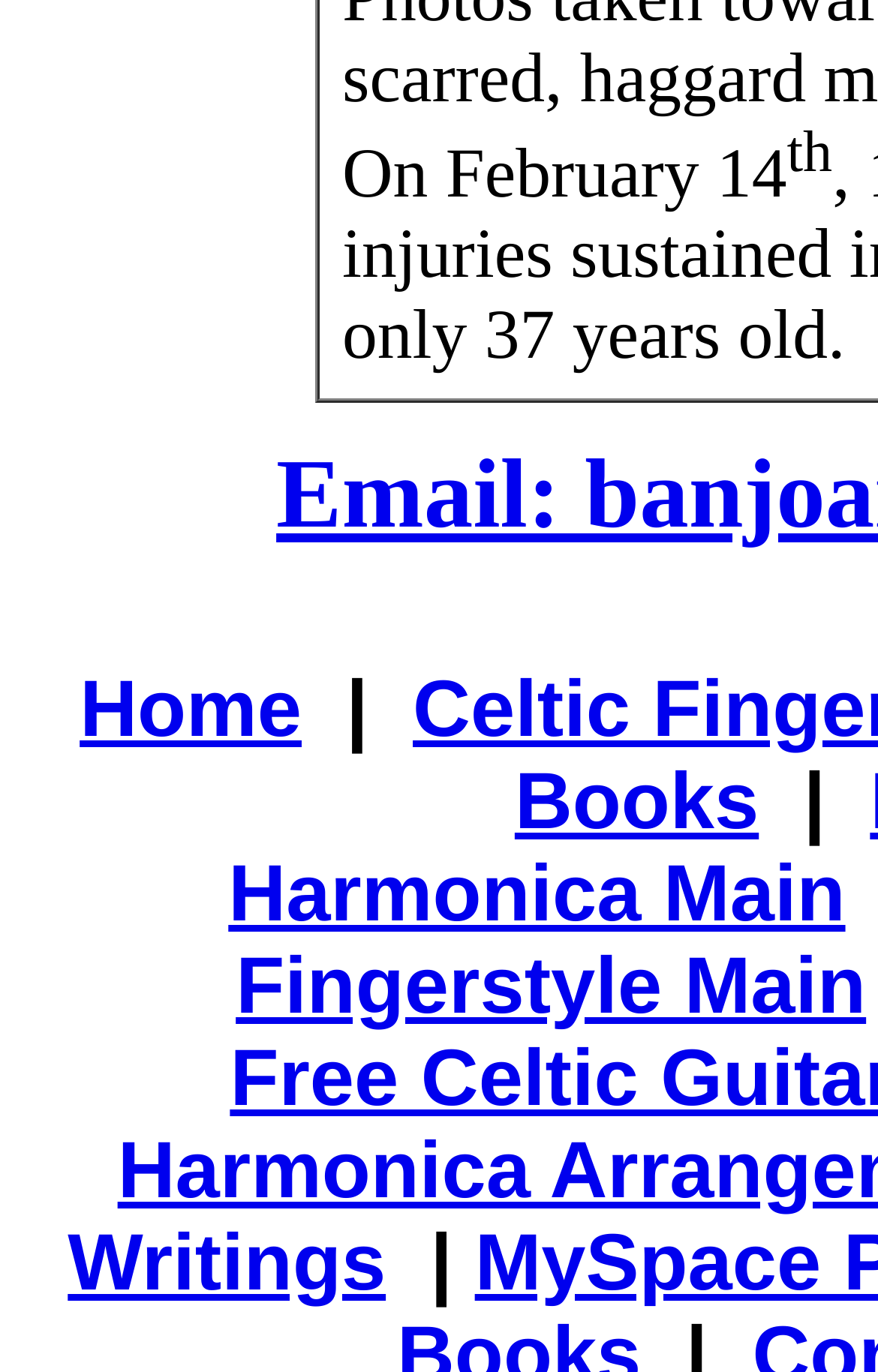What is the second link on the top?
Please provide a comprehensive answer based on the visual information in the image.

I looked at the links on the top of the webpage and found that the second link is 'Harmonica Main', which is located between 'Home' and 'Fingerstyle Main'.